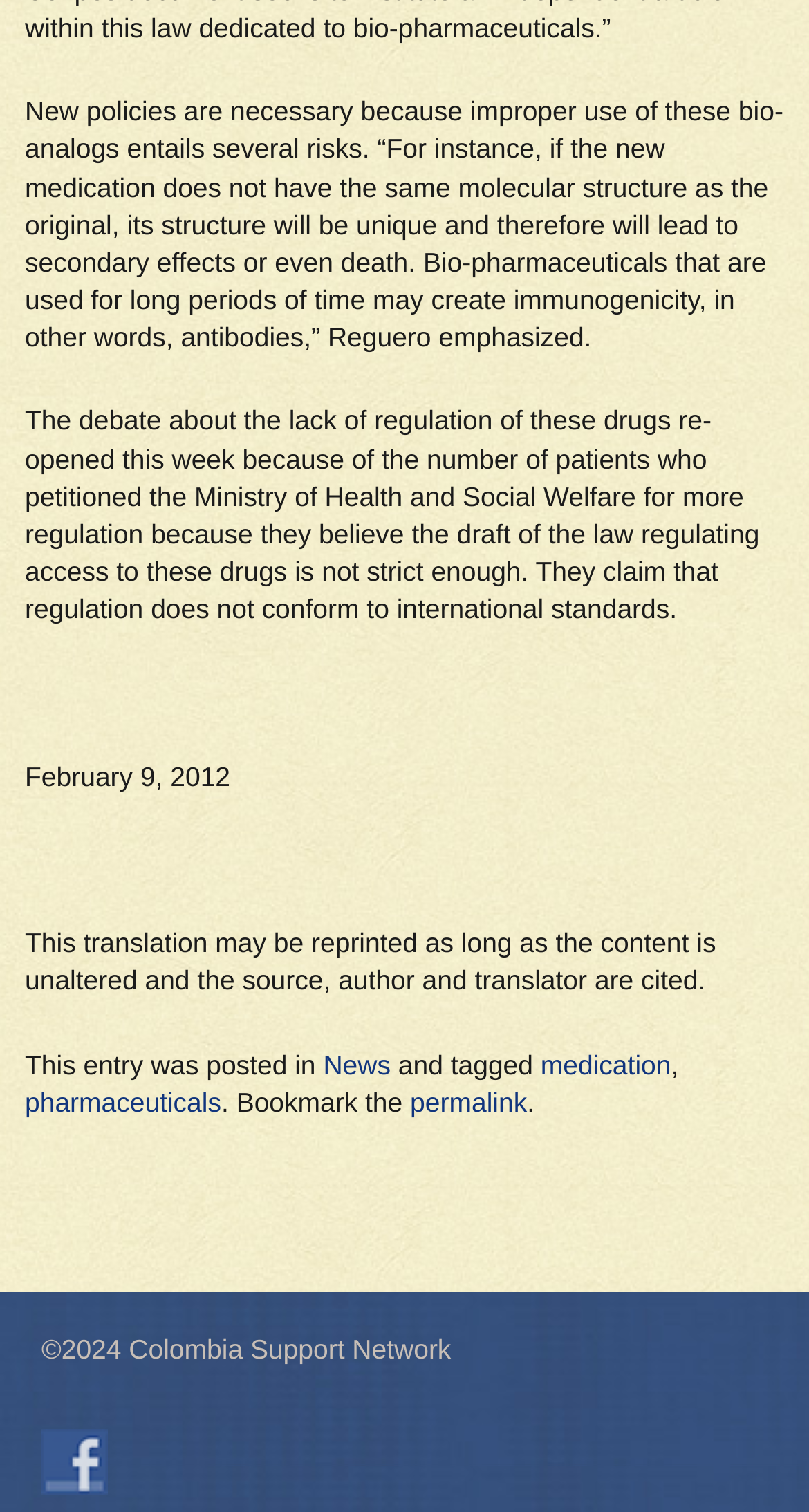Carefully examine the image and provide an in-depth answer to the question: What is the copyright year of the website?

The copyright year of the website can be found at the bottom of the page, which states '©2024 Colombia Support Network'.